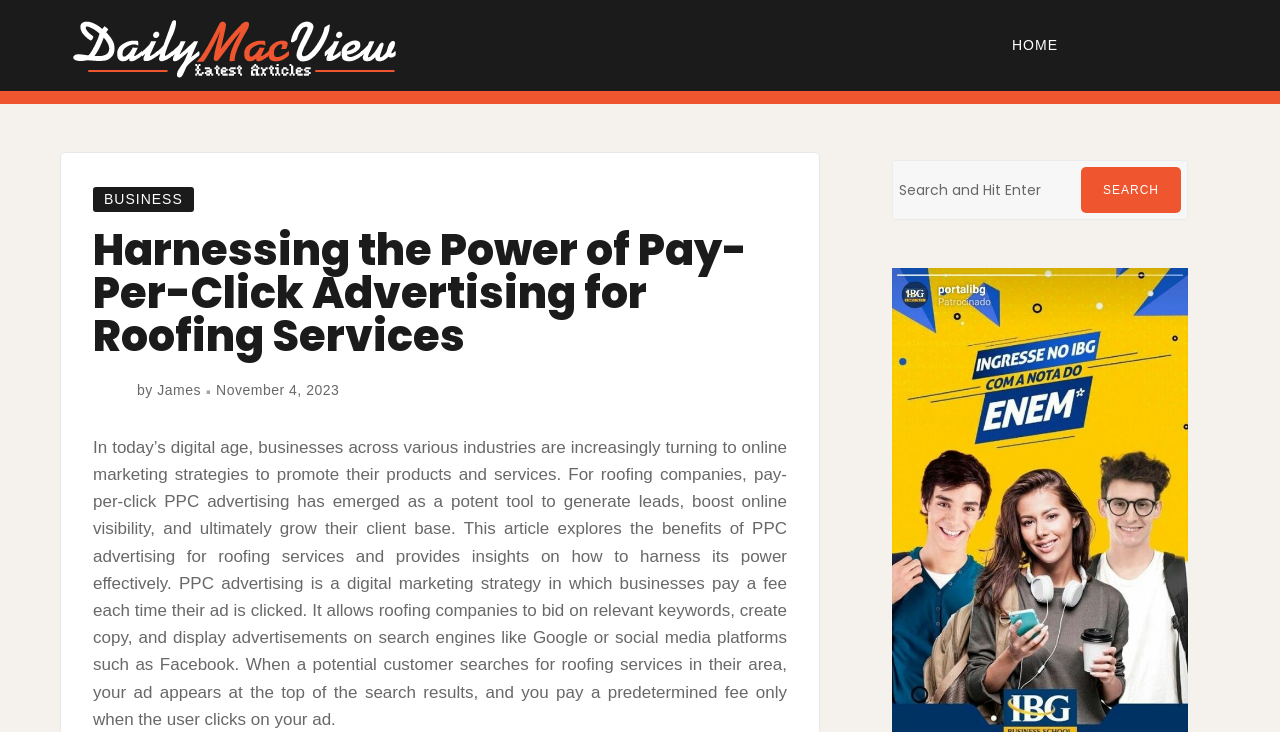Find the bounding box coordinates for the area you need to click to carry out the instruction: "click HOME". The coordinates should be four float numbers between 0 and 1, indicated as [left, top, right, bottom].

[0.791, 0.051, 0.827, 0.073]